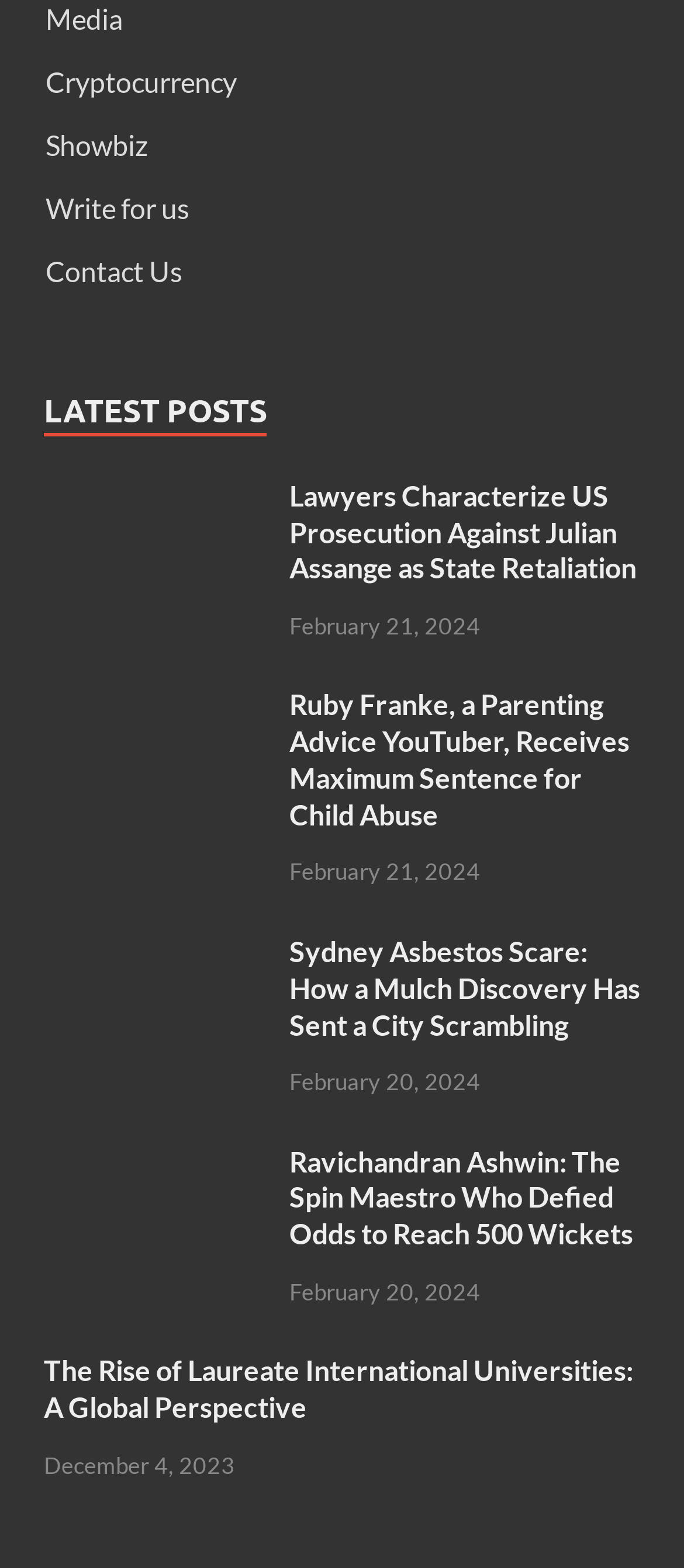Kindly provide the bounding box coordinates of the section you need to click on to fulfill the given instruction: "View Ruby Franke, a Parenting Advice YouTuber, Receives Maximum Sentence for Child Abuse".

[0.064, 0.441, 0.385, 0.462]